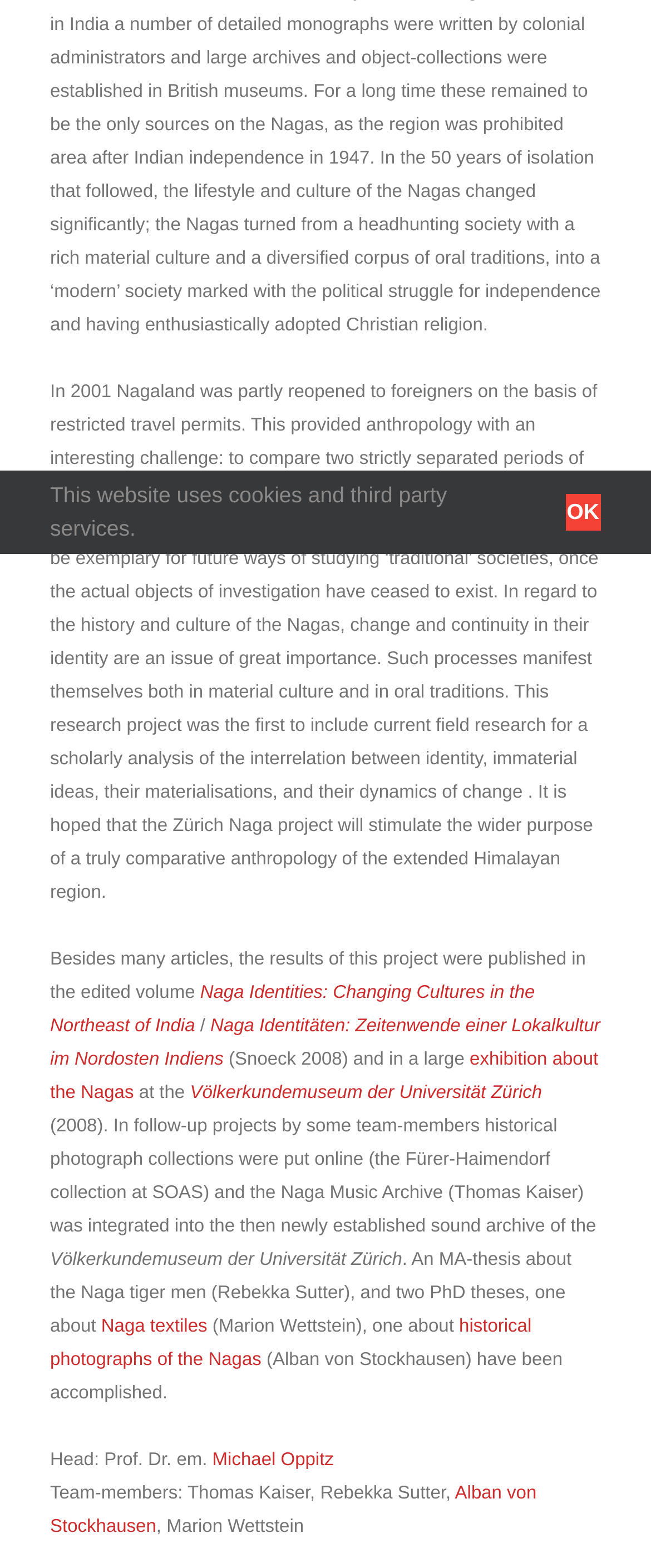Given the description of a UI element: "historical photographs of the Nagas", identify the bounding box coordinates of the matching element in the webpage screenshot.

[0.077, 0.84, 0.816, 0.874]